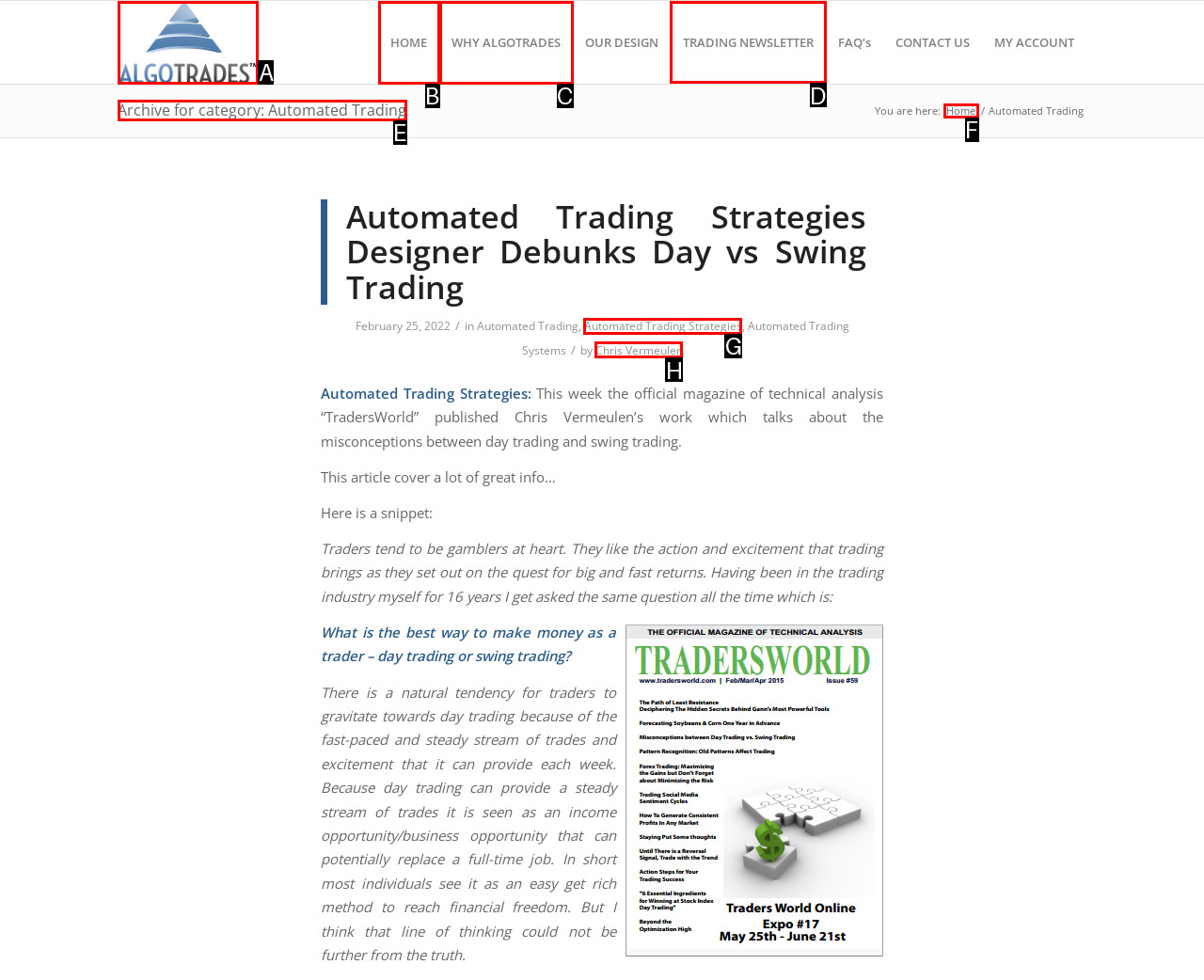To perform the task "View TRADING NEWSLETTER", which UI element's letter should you select? Provide the letter directly.

D